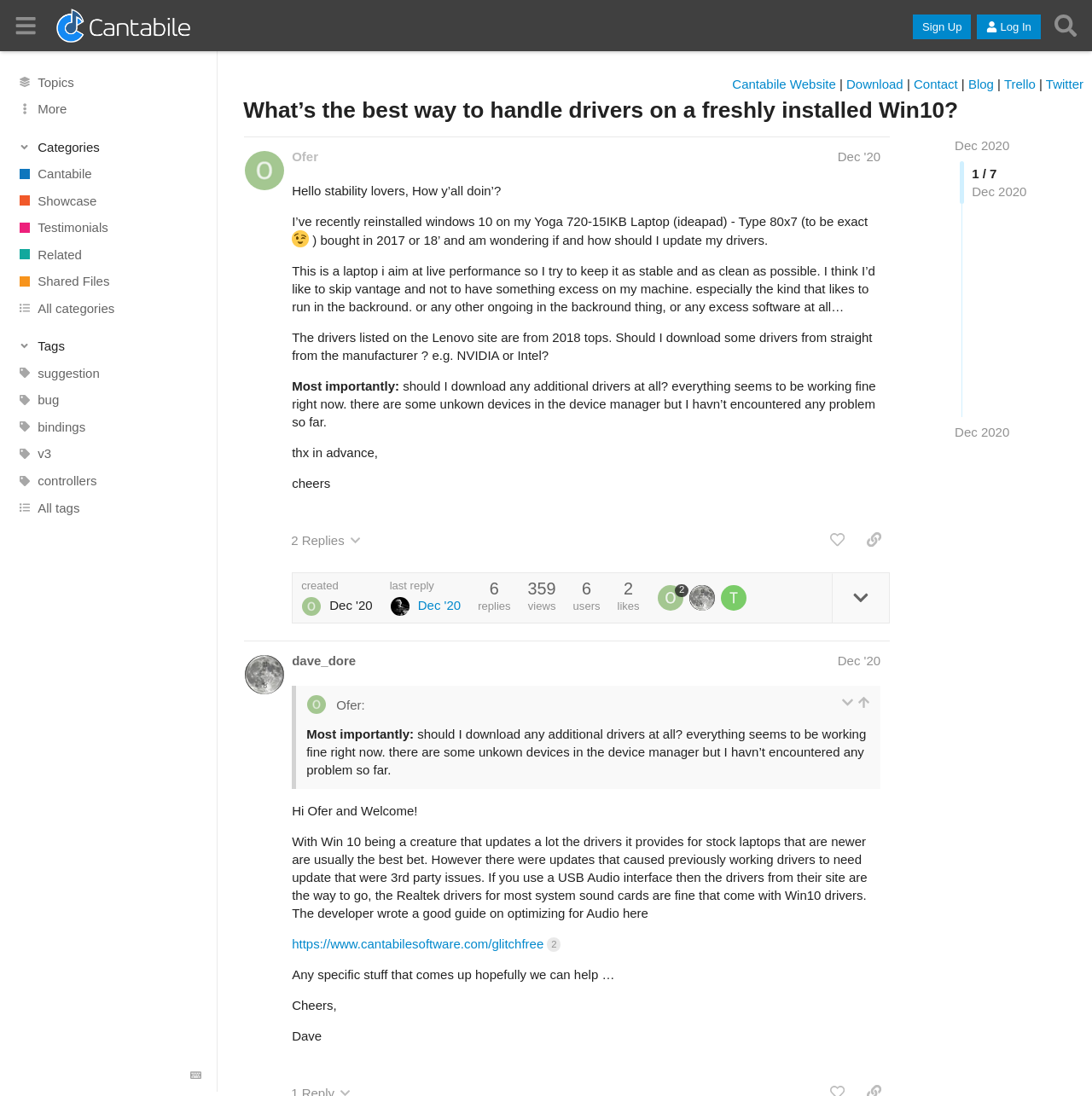What is the author's concern about the drivers?
Deliver a detailed and extensive answer to the question.

The author is concerned about the stability of the system and wants to avoid excess software that may run in the background, which is why they are asking about the best way to handle drivers on a freshly installed Windows 10.